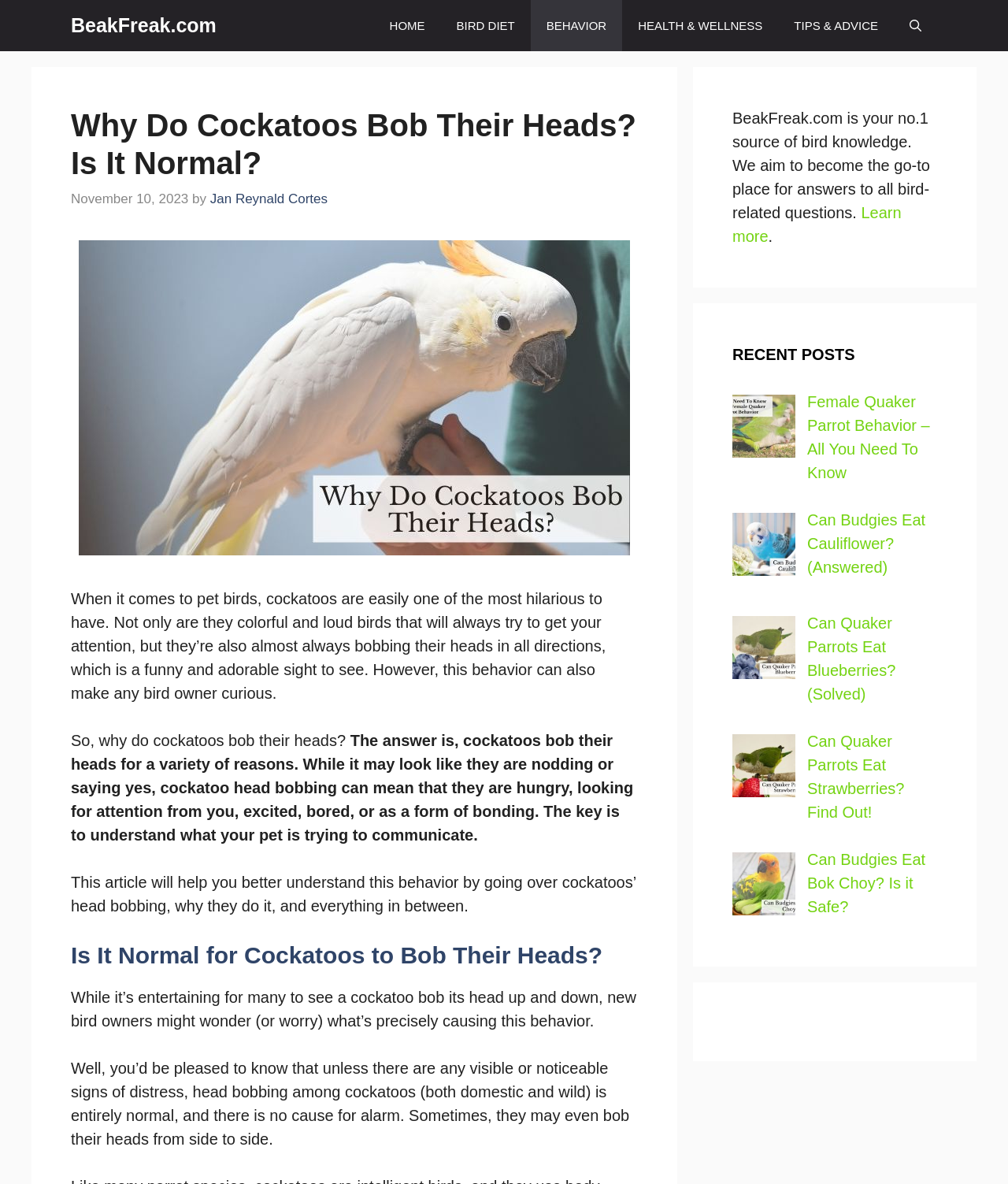Provide a one-word or short-phrase answer to the question:
What is the main topic of this webpage?

Cockatoos